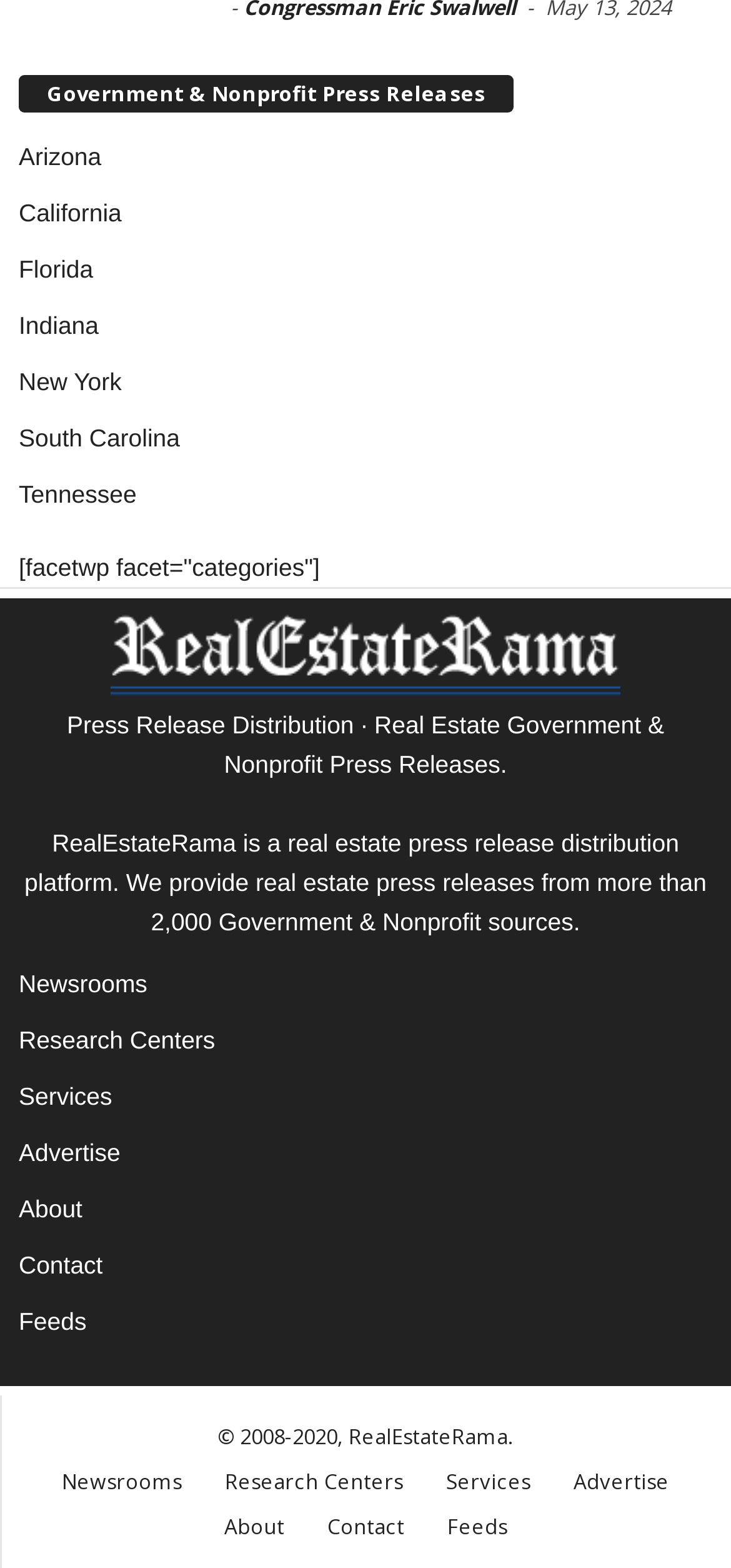Pinpoint the bounding box coordinates of the clickable area needed to execute the instruction: "View Arizona press releases". The coordinates should be specified as four float numbers between 0 and 1, i.e., [left, top, right, bottom].

[0.026, 0.09, 0.139, 0.108]